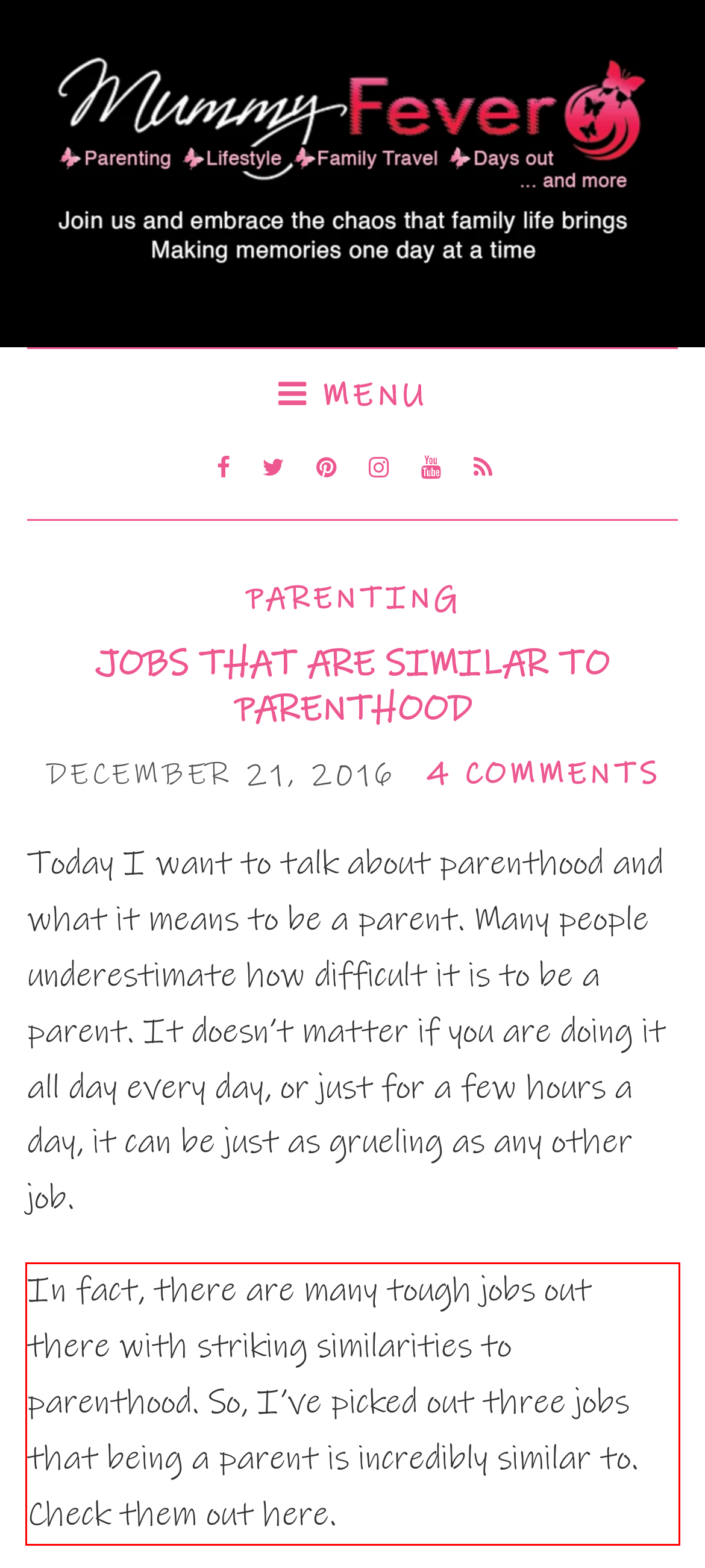Analyze the red bounding box in the provided webpage screenshot and generate the text content contained within.

In fact, there are many tough jobs out there with striking similarities to parenthood. So, I’ve picked out three jobs that being a parent is incredibly similar to. Check them out here.